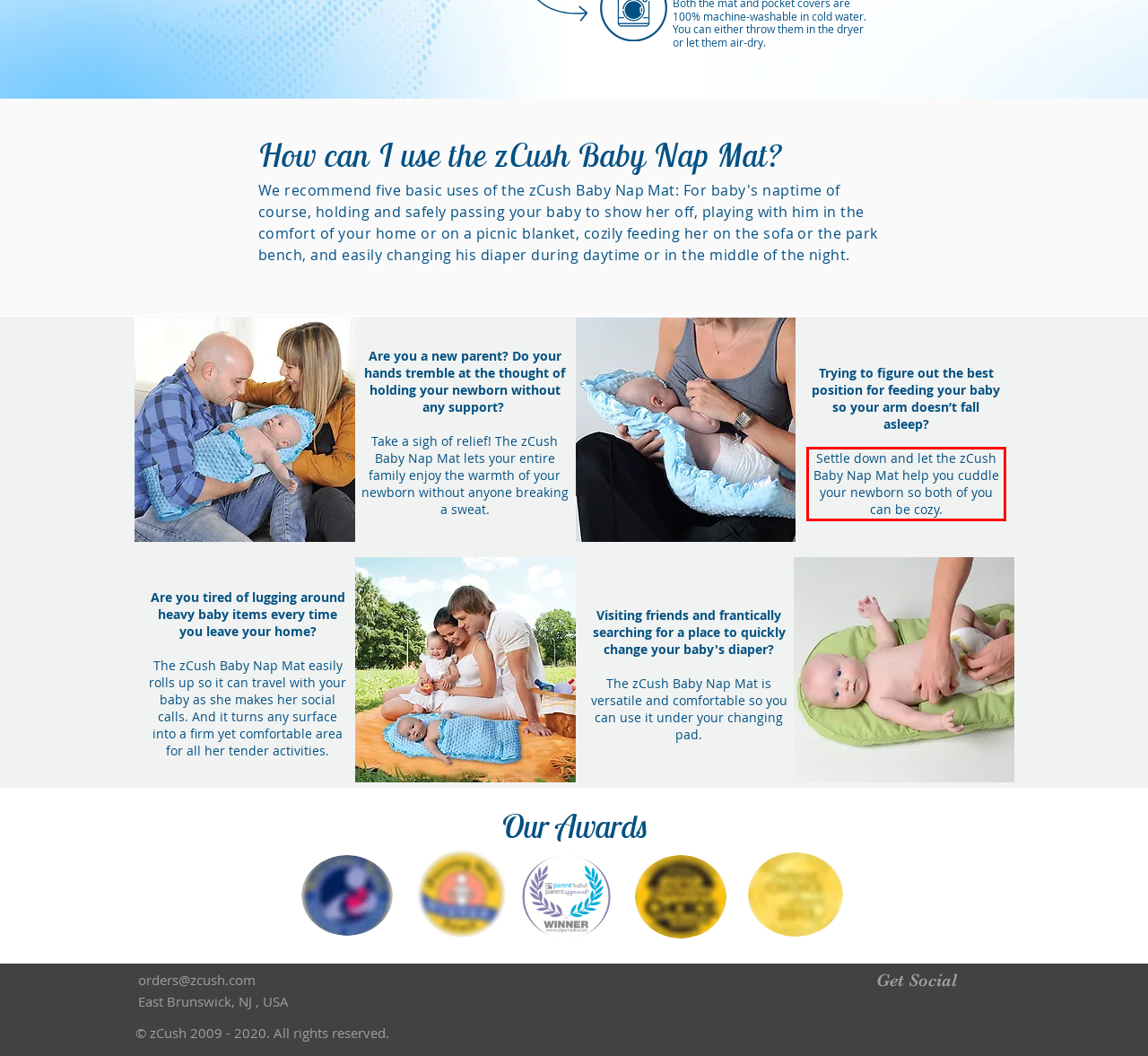Please examine the webpage screenshot containing a red bounding box and use OCR to recognize and output the text inside the red bounding box.

﻿﻿Settle down and let the zCush Baby Nap Mat help you cuddle your newborn so both of you can be cozy.